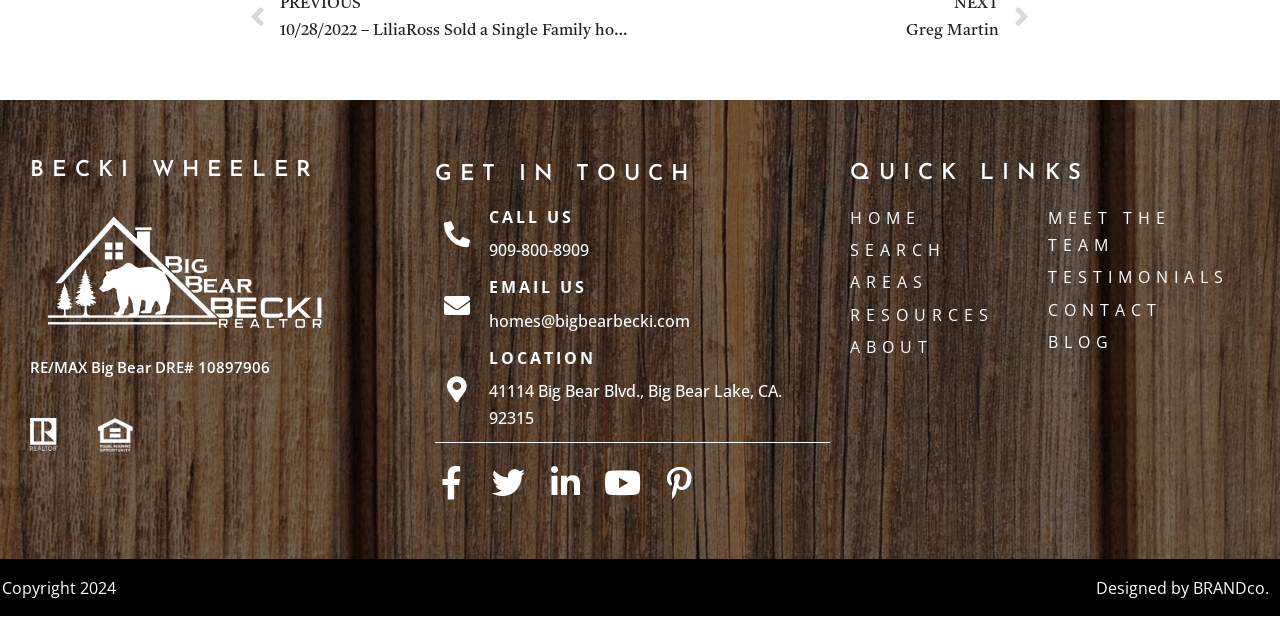Given the description "Call Us", determine the bounding box of the corresponding UI element.

[0.382, 0.322, 0.448, 0.356]